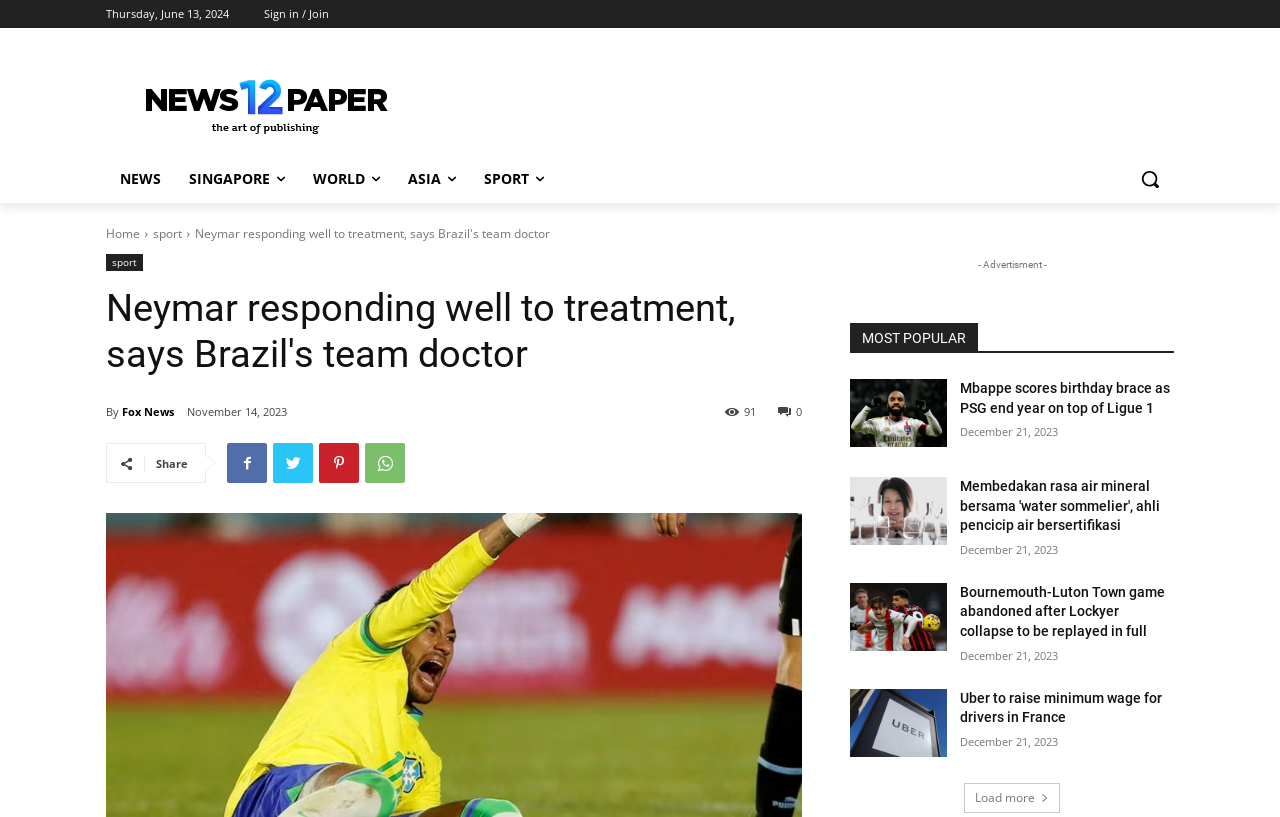Carefully examine the image and provide an in-depth answer to the question: What is the category of the news article 'Mbappe scores birthday brace as PSG end year on top of Ligue 1'?

I found the news article 'Mbappe scores birthday brace as PSG end year on top of Ligue 1' under the category 'SPORT', which is one of the categories listed at the top of the webpage.